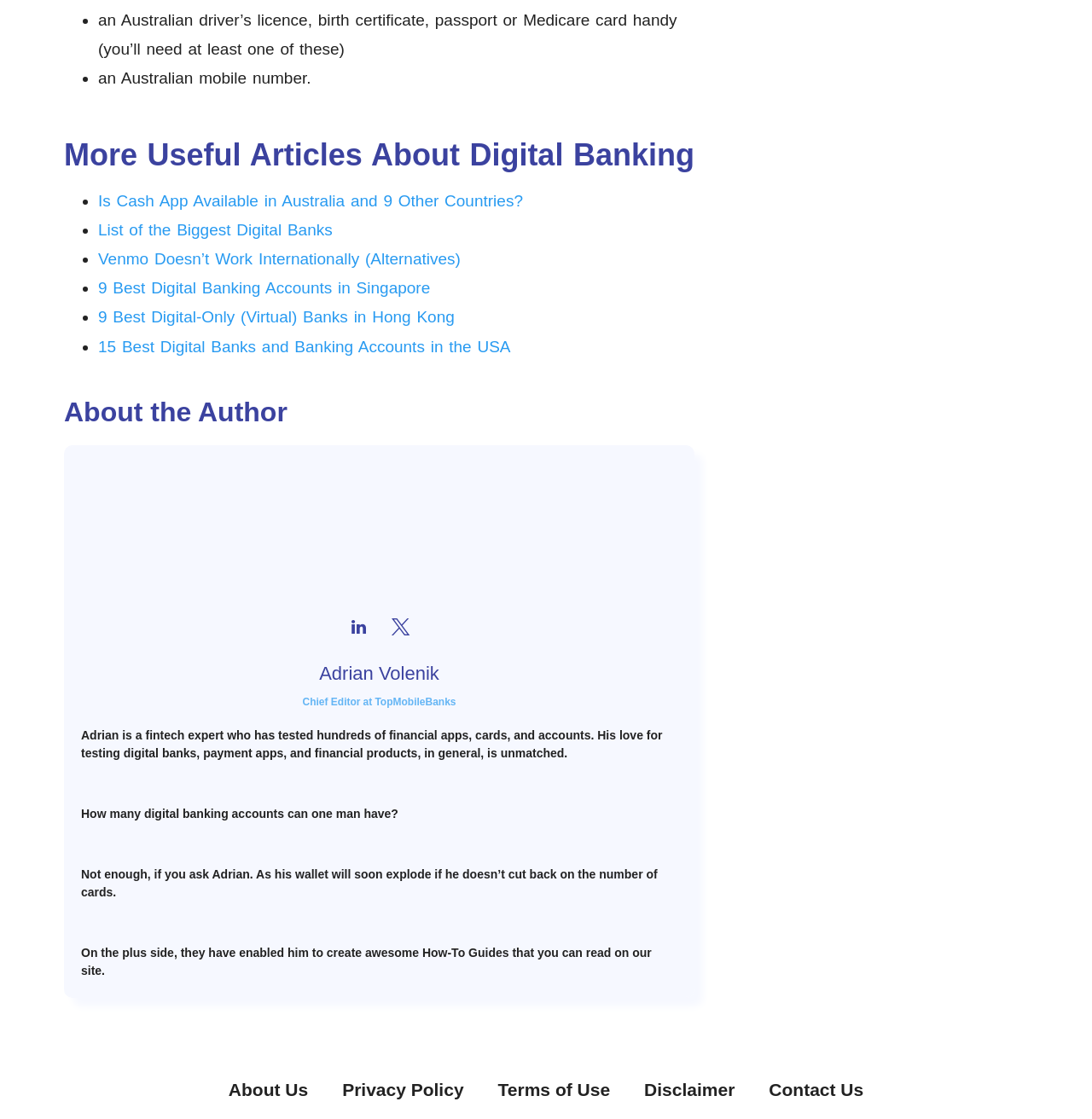Based on the element description aria-label="View Adrian Volenik's Linkedin profile", identify the bounding box of the UI element in the given webpage screenshot. The coordinates should be in the format (top-left x, top-left y, bottom-right x, bottom-right y) and must be between 0 and 1.

[0.315, 0.547, 0.342, 0.573]